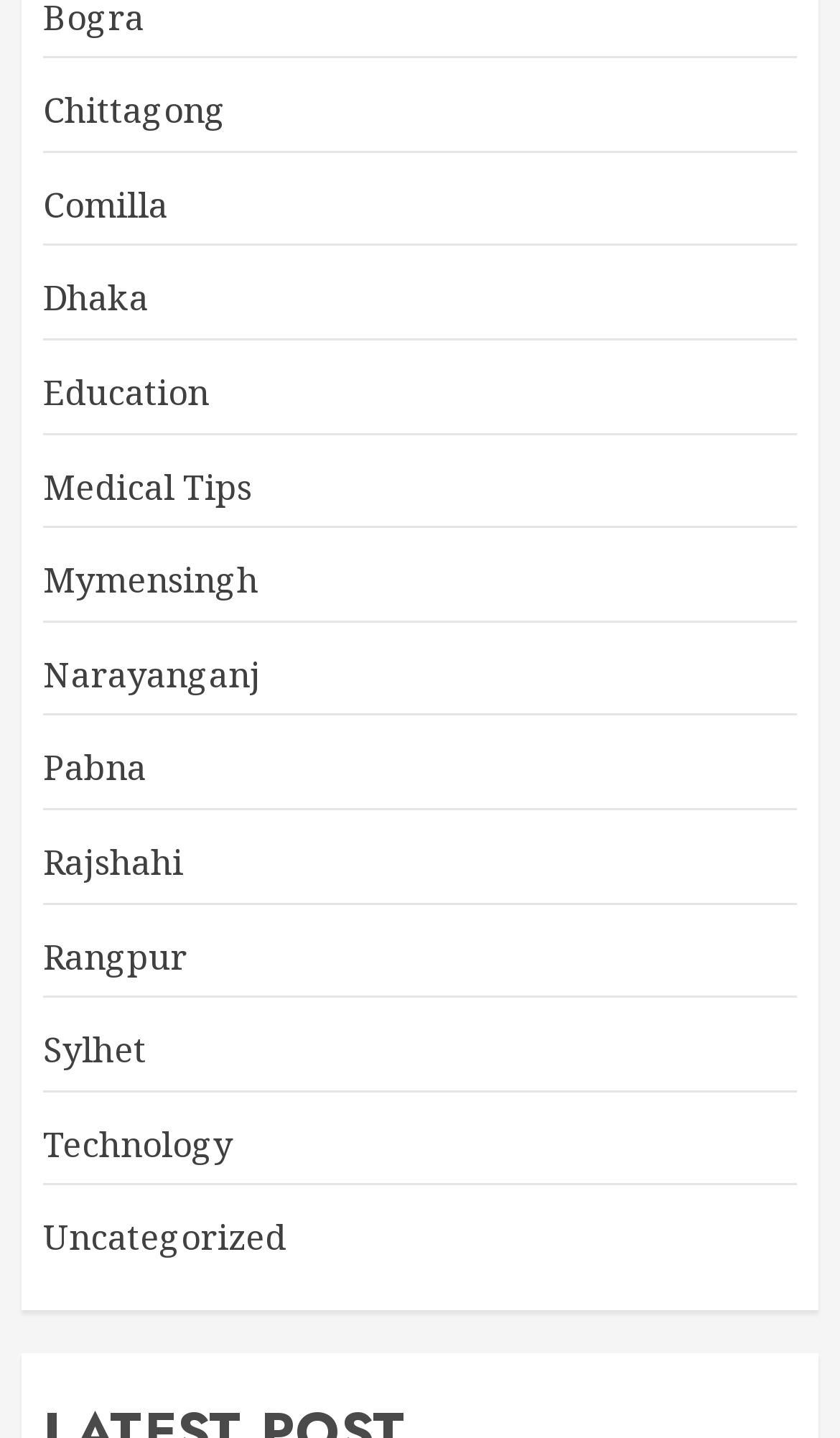What is the last category listed?
From the screenshot, provide a brief answer in one word or phrase.

Uncategorized